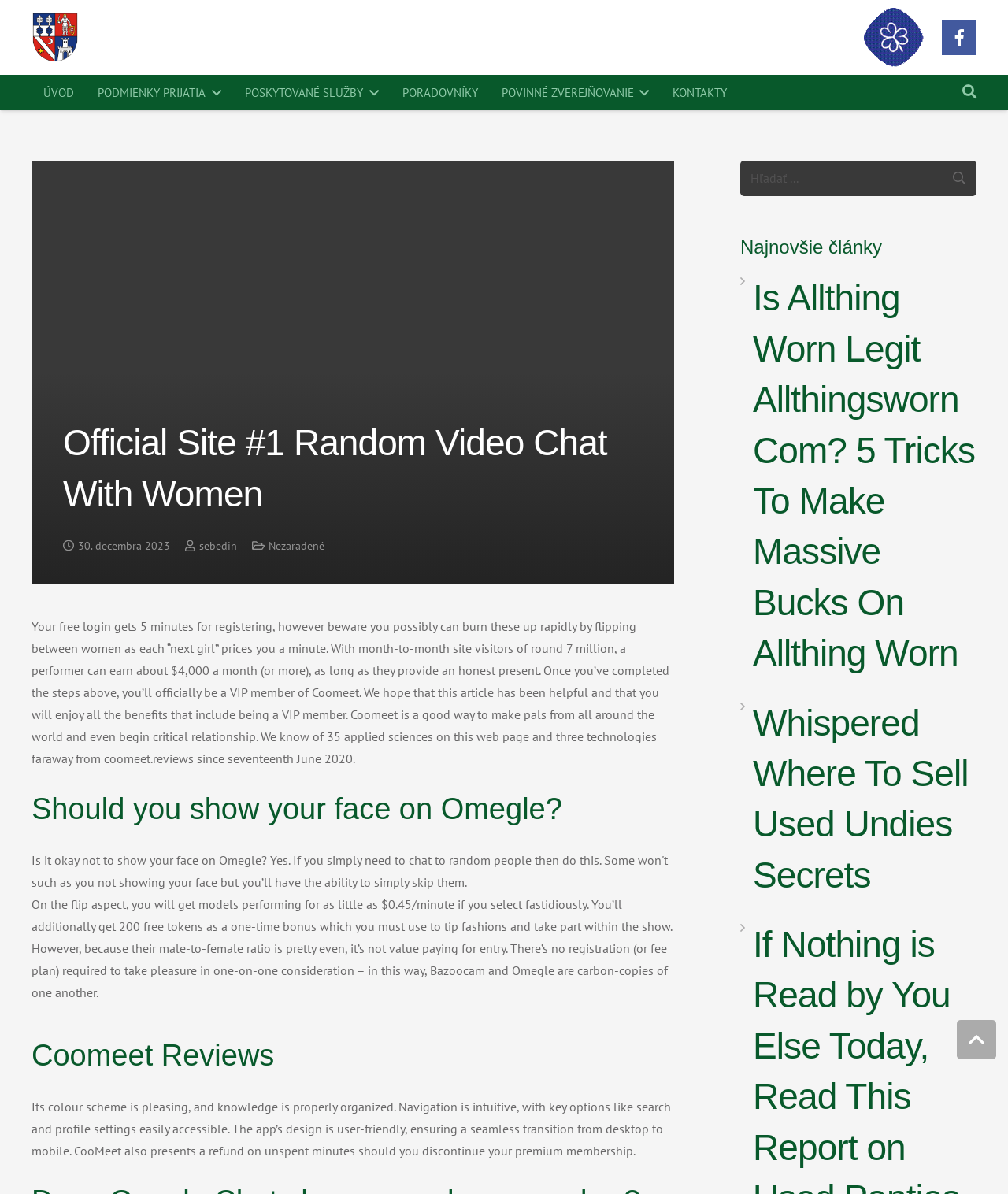Identify the bounding box coordinates of the clickable section necessary to follow the following instruction: "Click on the 'ÚVOD' link". The coordinates should be presented as four float numbers from 0 to 1, i.e., [left, top, right, bottom].

[0.031, 0.063, 0.085, 0.092]